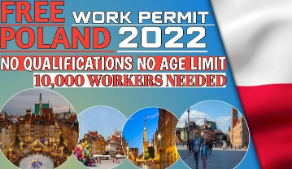Paint a vivid picture with your description of the image.

The image promotes a job opportunity in Poland for 2022, emphasizing the availability of free work permits. It highlights that there are no qualifications or age limits required for applicants and states a demand for 10,000 workers. The background features a Polish flag, symbolizing the country's identity, while colorful images of various Polish cities are arranged at the bottom, illustrating the vibrant culture and potential workplaces. The bold text captures attention, effectively conveying the urgency and inclusivity of this hiring initiative.